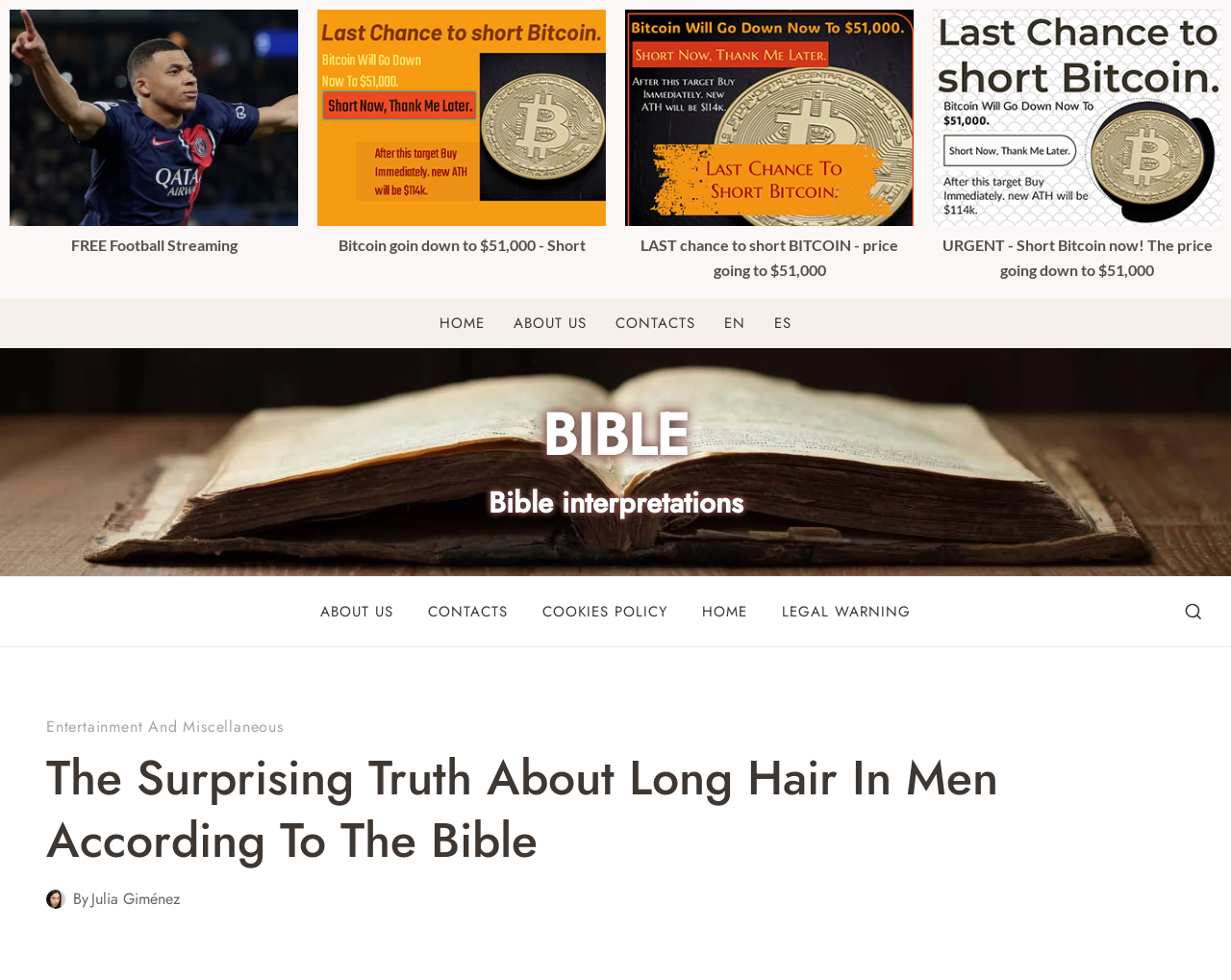Can you find the bounding box coordinates for the element to click on to achieve the instruction: "View the search form"?

[0.961, 0.615, 0.977, 0.634]